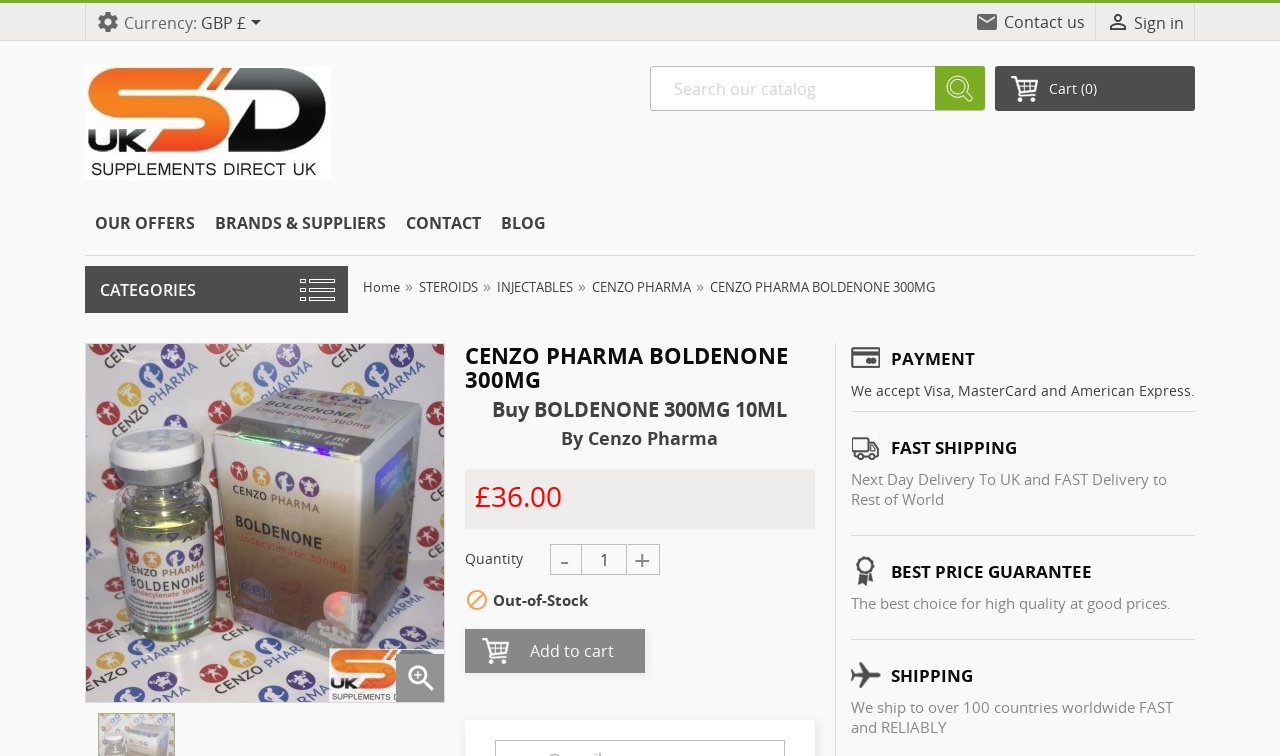What is the price of Boldenone 300mg?
Refer to the image and answer the question using a single word or phrase.

£36.00